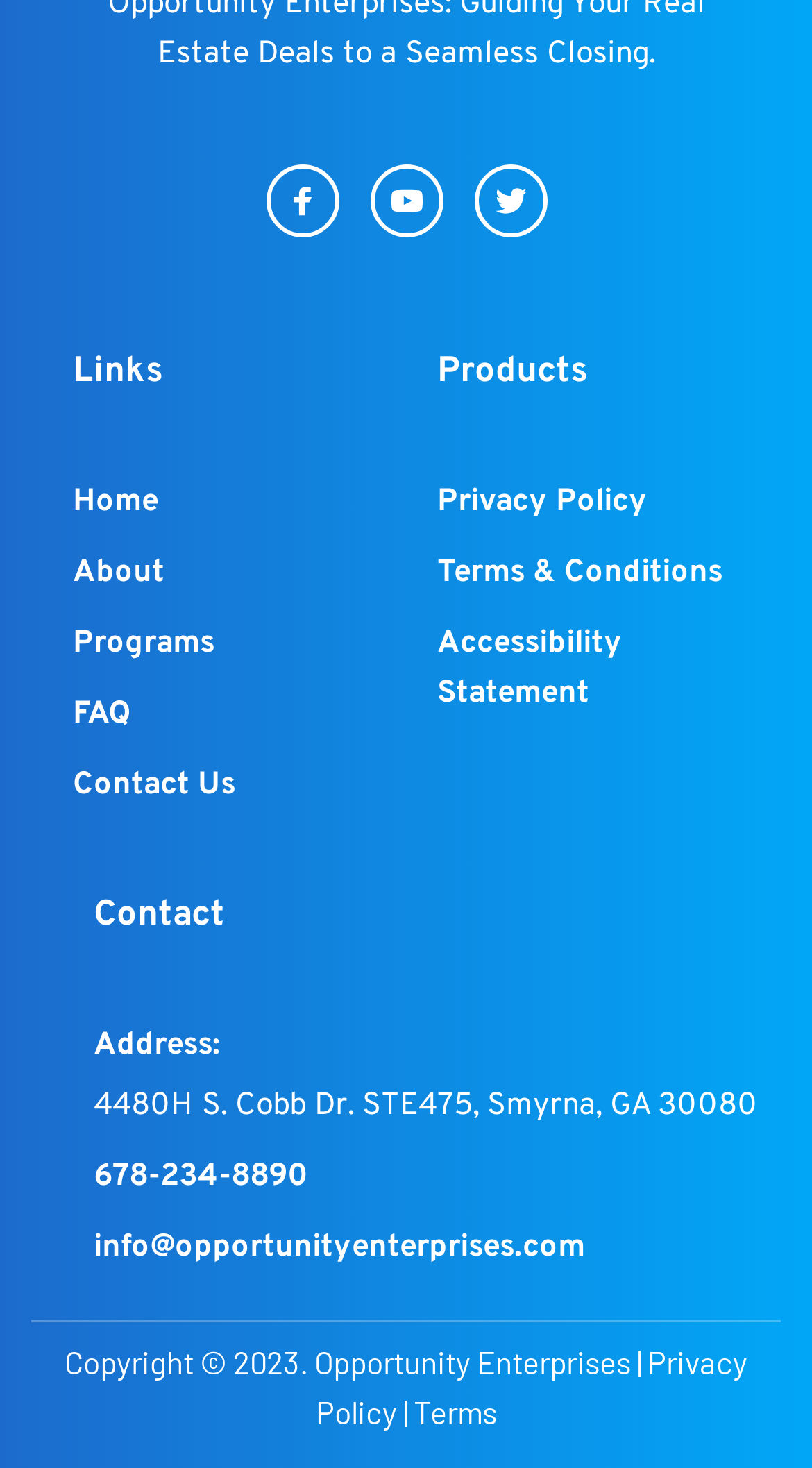Find the coordinates for the bounding box of the element with this description: "About".

[0.09, 0.377, 0.203, 0.404]